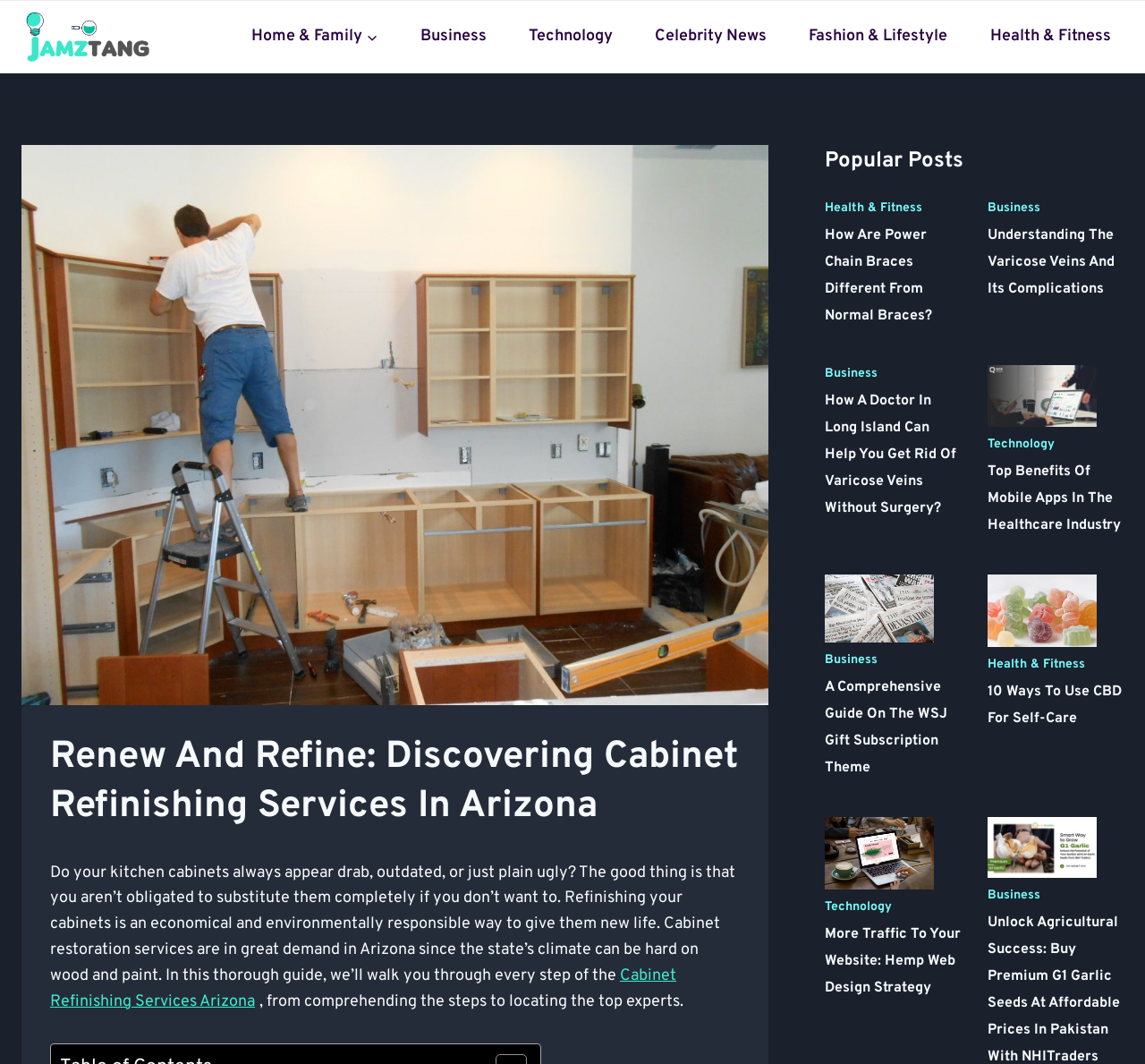Please give a short response to the question using one word or a phrase:
What is the main topic of this webpage?

Cabinet Refinishing